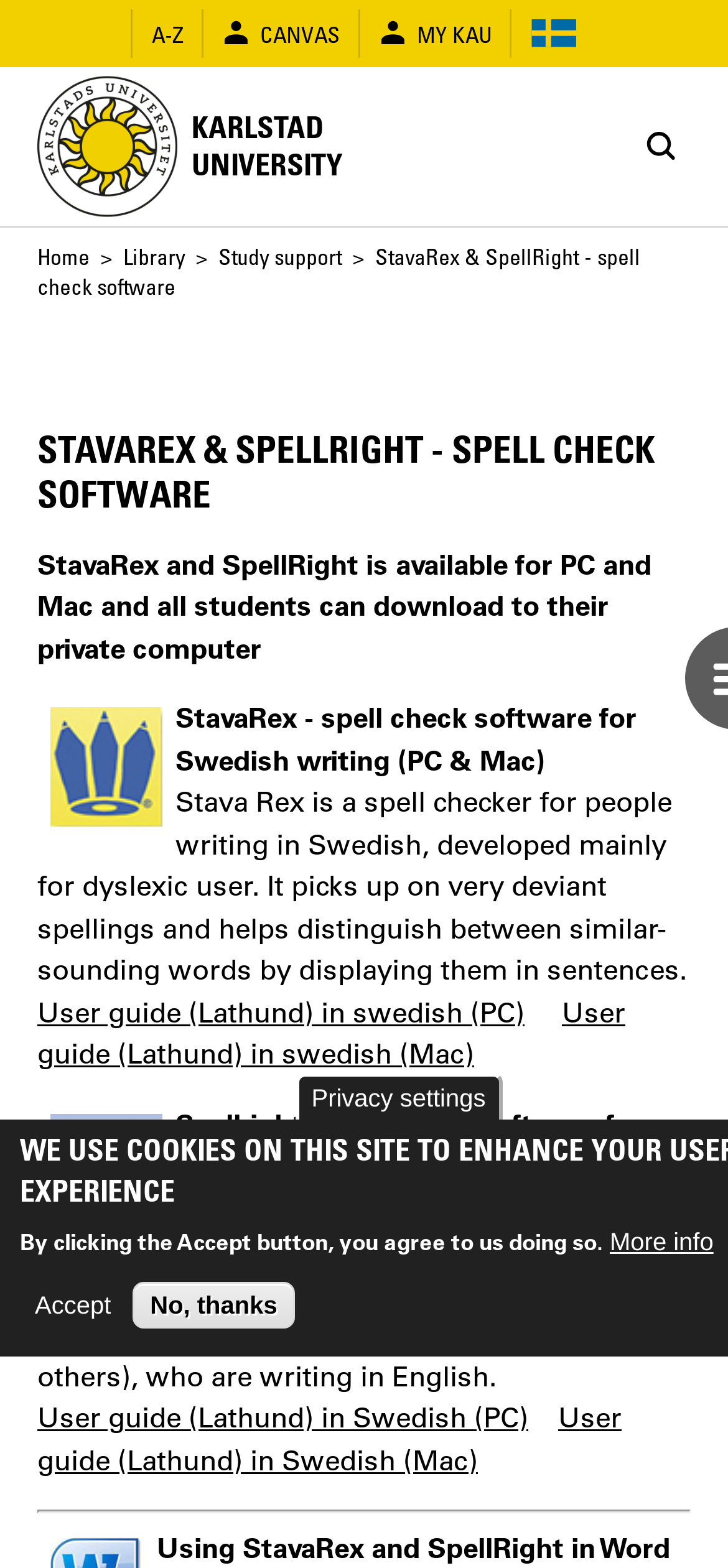Identify the bounding box coordinates for the UI element described as follows: "Study support". Ensure the coordinates are four float numbers between 0 and 1, formatted as [left, top, right, bottom].

[0.3, 0.154, 0.469, 0.173]